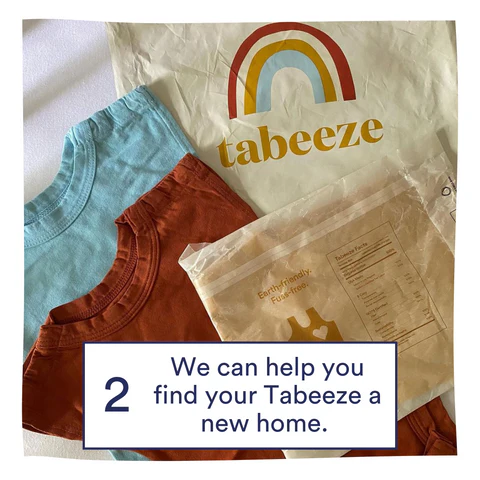Provide a comprehensive description of the image.

This image showcases a collection of vibrant children's clothing items from Tabeeze, including a blue t-shirt and an orange t-shirt, arranged neatly with a reusable shipping bag emblazoned with the Tabeeze logo featuring a cheerful rainbow. Beneath the clothing, a caption reads, "We can help you find your Tabeeze a new home," emphasizing the brand’s commitment to sustainability and community by encouraging the donation of outgrown items. This initiative invites parents to contribute to a circular economy by passing on children's clothing to others who can use them, making it easier to declutter while also promoting responsible consumption.